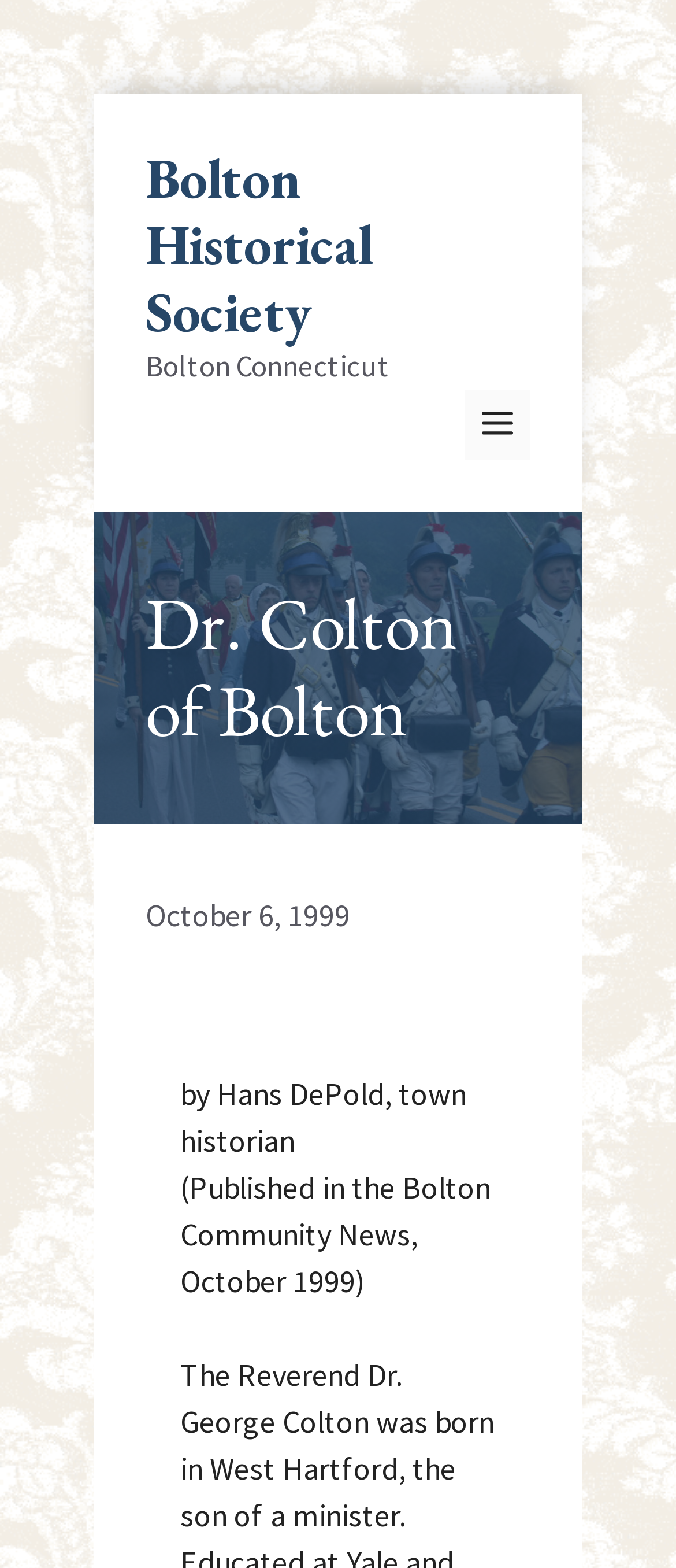Bounding box coordinates are to be given in the format (top-left x, top-left y, bottom-right x, bottom-right y). All values must be floating point numbers between 0 and 1. Provide the bounding box coordinate for the UI element described as: Bolton Historical Society

[0.215, 0.091, 0.551, 0.222]